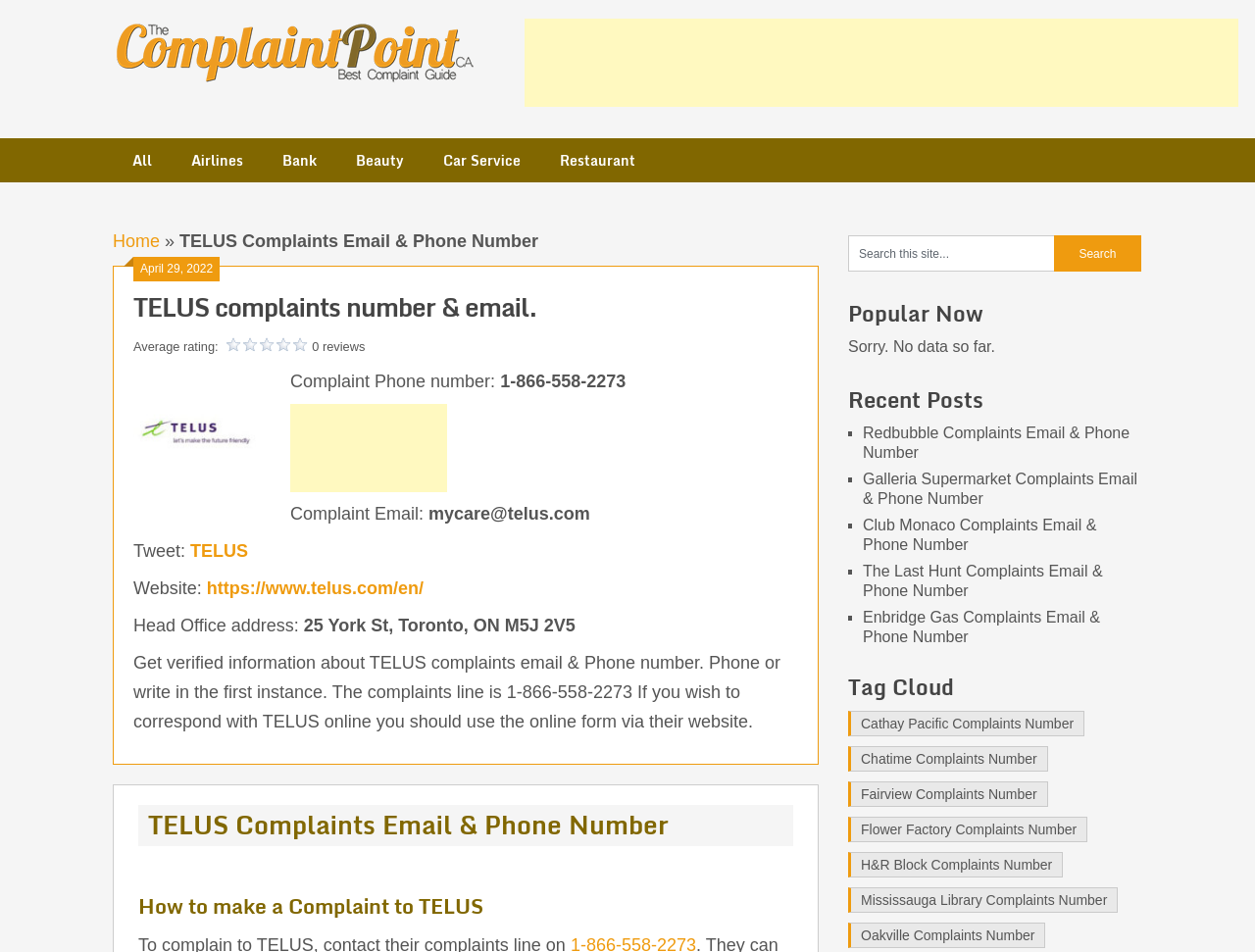Determine the bounding box coordinates of the clickable element to achieve the following action: 'Visit the TELUS website'. Provide the coordinates as four float values between 0 and 1, formatted as [left, top, right, bottom].

[0.165, 0.608, 0.338, 0.629]